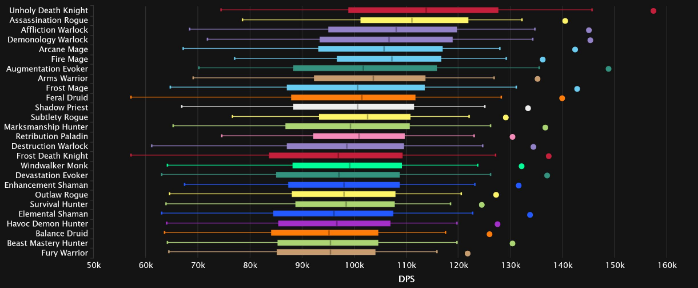What do the colorful dots on the right represent?
Please provide an in-depth and detailed response to the question.

The colorful dots on the right side of the image may represent players or specific notable performances, highlighting exceptional damage output within these specializations.